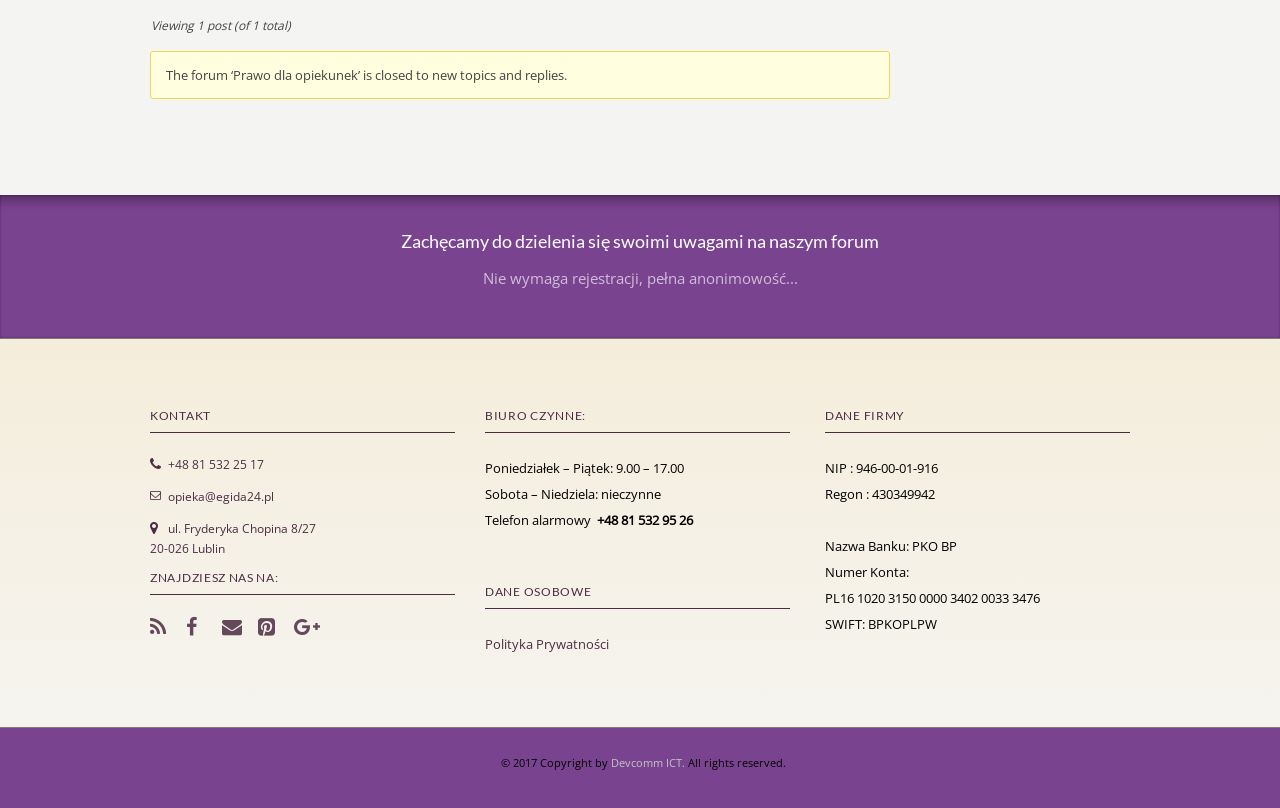Answer the question below using just one word or a short phrase: 
Who is the copyright holder of the webpage?

Devcomm ICT